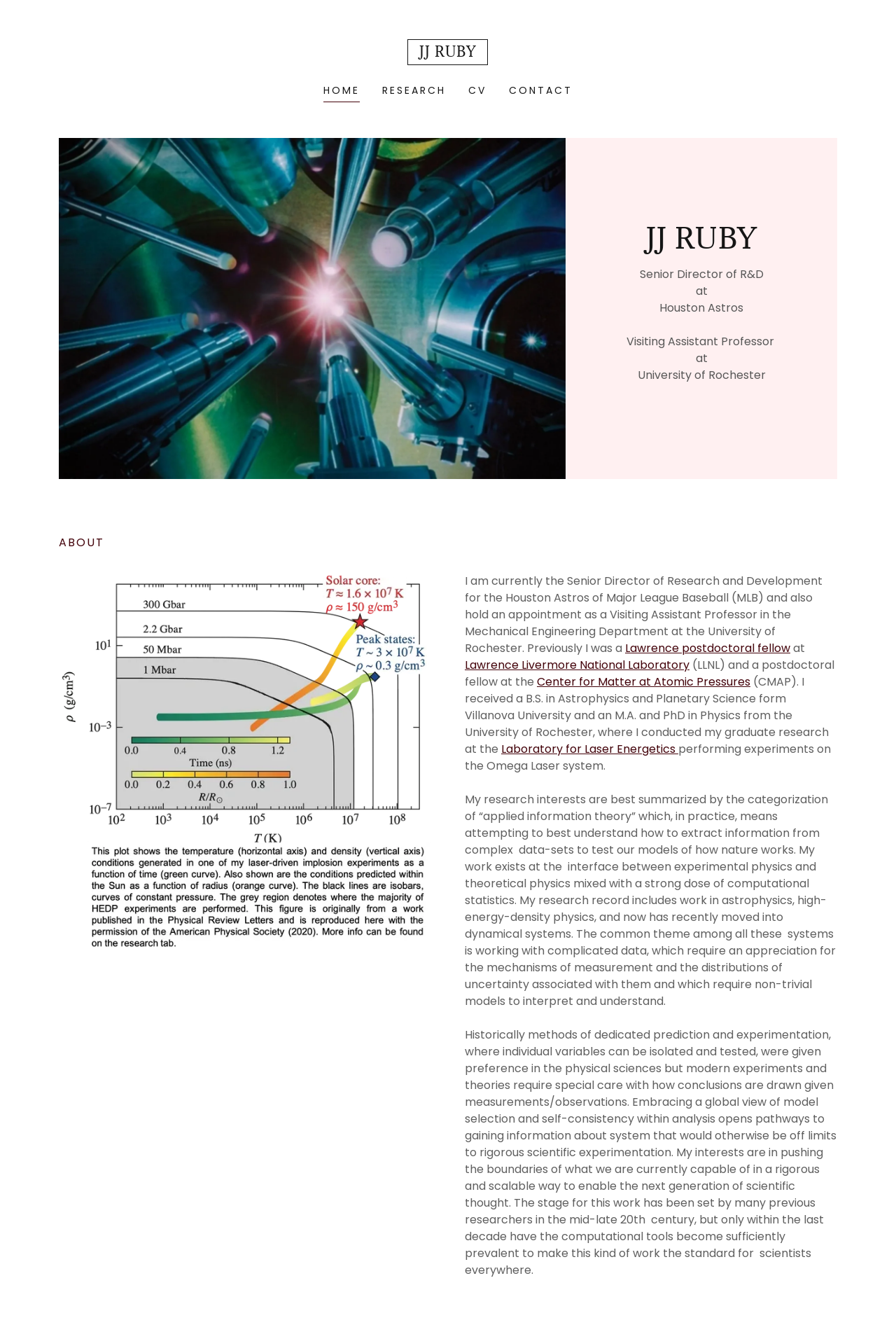Find the bounding box coordinates for the element that must be clicked to complete the instruction: "View CV". The coordinates should be four float numbers between 0 and 1, indicated as [left, top, right, bottom].

[0.518, 0.059, 0.548, 0.078]